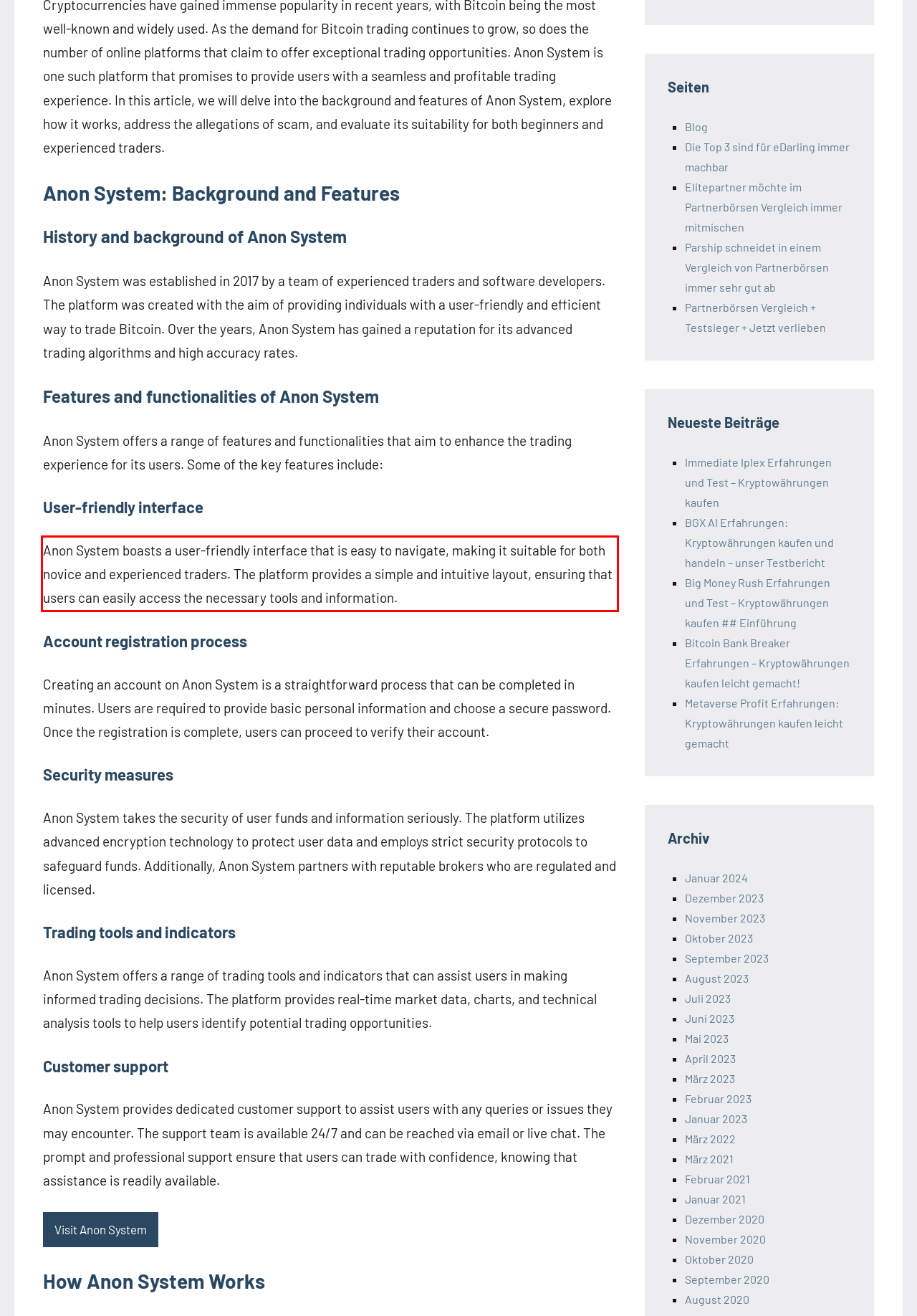Examine the webpage screenshot, find the red bounding box, and extract the text content within this marked area.

Anon System boasts a user-friendly interface that is easy to navigate, making it suitable for both novice and experienced traders. The platform provides a simple and intuitive layout, ensuring that users can easily access the necessary tools and information.